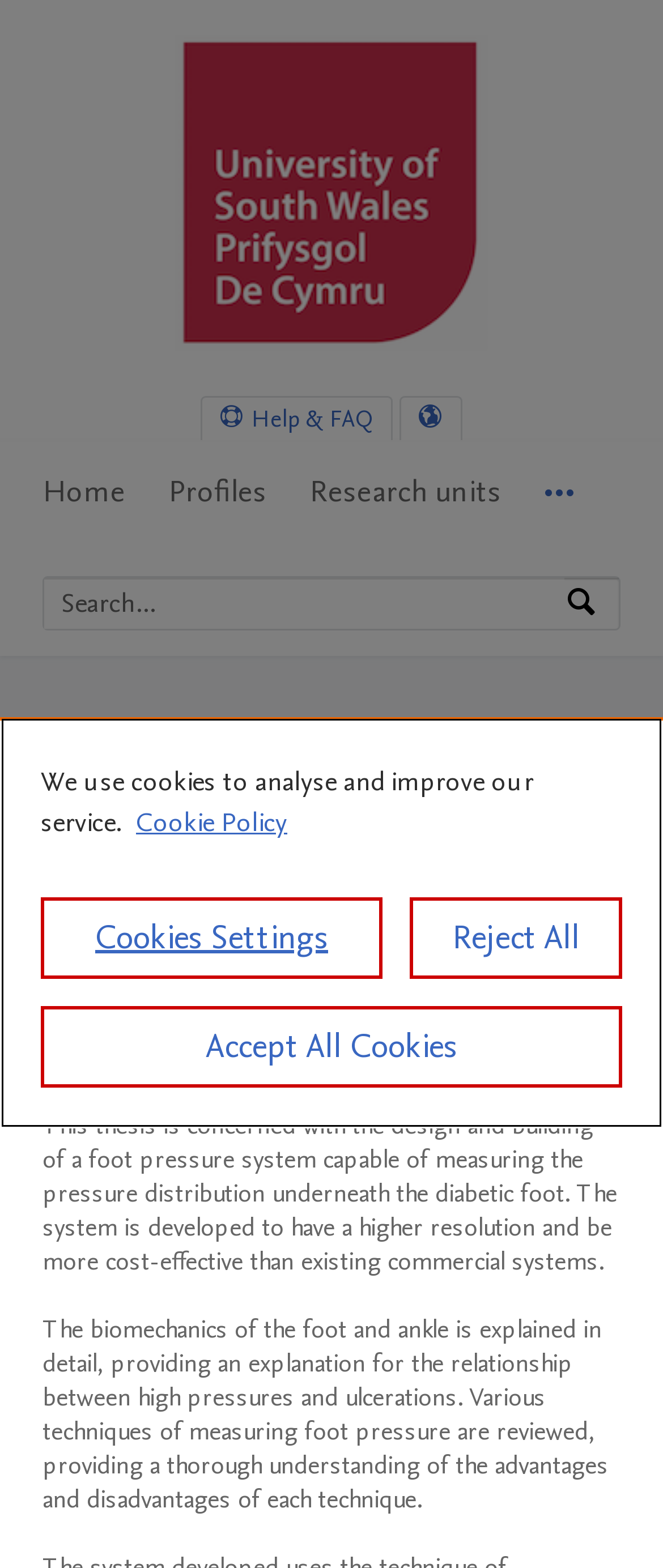Locate the bounding box coordinates of the element that needs to be clicked to carry out the instruction: "Click the University of South Wales logo". The coordinates should be given as four float numbers ranging from 0 to 1, i.e., [left, top, right, bottom].

[0.264, 0.022, 0.736, 0.224]